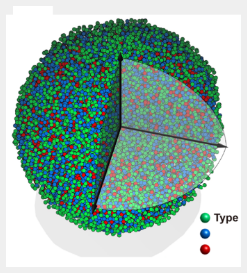Provide your answer in a single word or phrase: 
What is the purpose of the transparent section cut through the sphere?

To examine internal structure